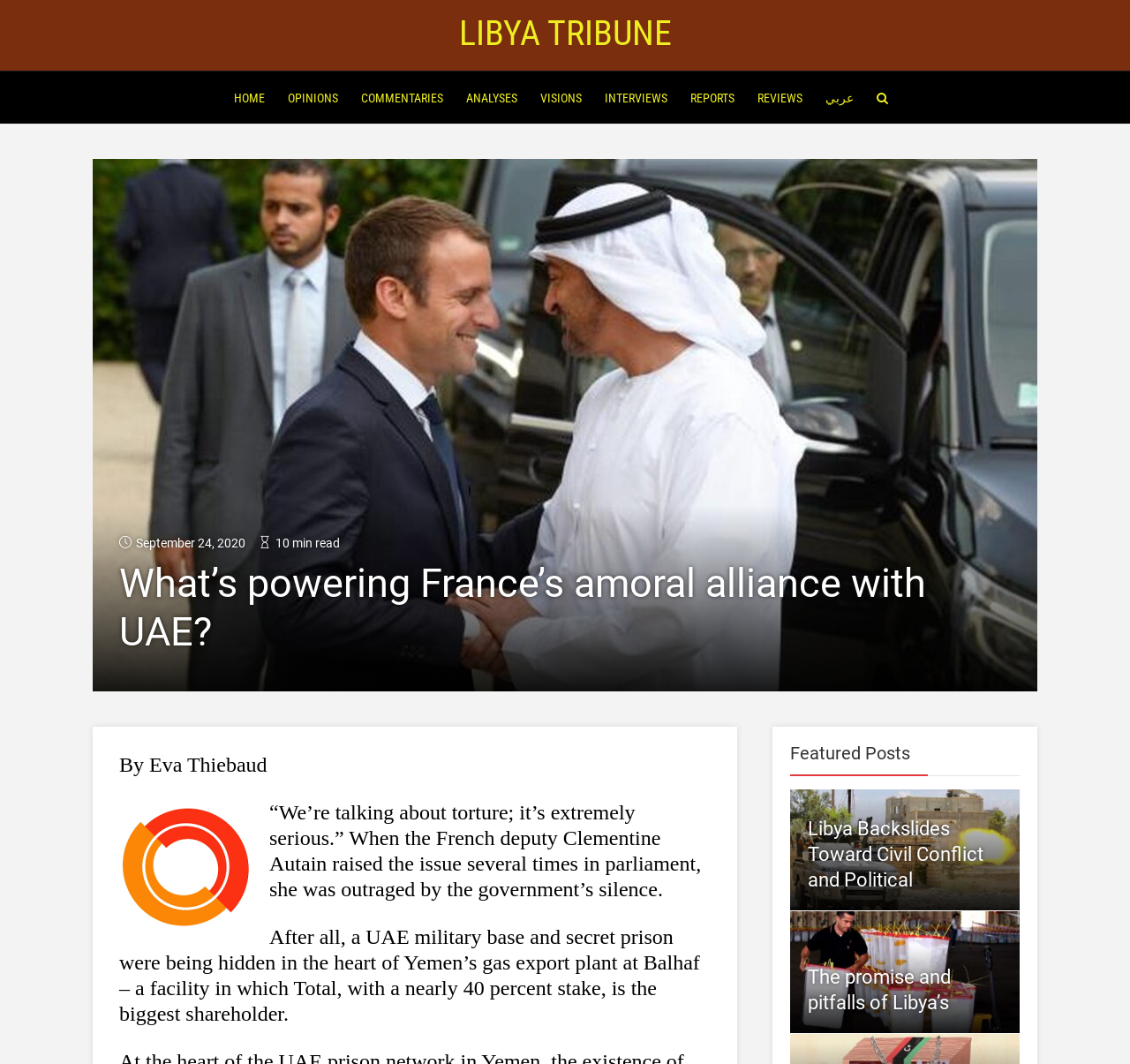Provide a thorough description of the webpage you see.

The webpage is an article from Libya Tribune, with the title "What's powering France's amoral alliance with UAE?" at the top. Below the title, there are several links to different sections of the website, including "HOME", "OPINIONS", "COMMENTARIES", and others, arranged horizontally across the page.

To the right of these links, there is a small icon represented by a font character. Below this icon, there is a link to an Arabic version of the website, denoted by the text "عربي".

On the left side of the page, there is a section with the article's metadata, including the date "September 24, 2020" and the estimated reading time "10 min read". 

The main article content starts with a heading that repeats the title, followed by the author's name, "Eva Thiebaud". The article's text is divided into several paragraphs, discussing the French government's silence on the issue of torture and the presence of a UAE military base and secret prison in Yemen.

At the bottom of the page, there is a section titled "Featured Posts", with three links to other articles, including "Libya Backslides Toward Civil Conflict and Political" and "The promise and pitfalls of Libya’s".